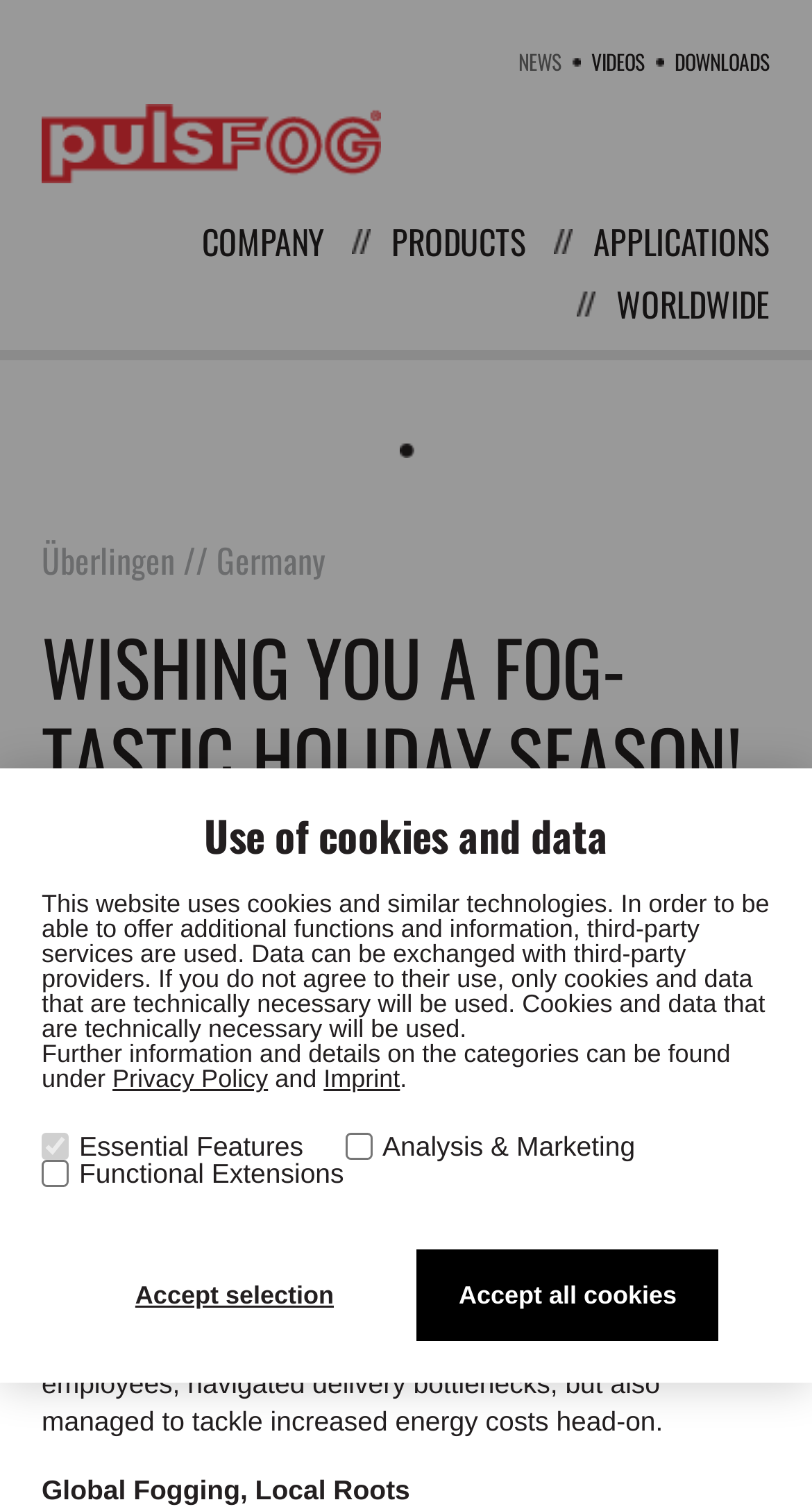Give a concise answer using only one word or phrase for this question:
What is the name of the company?

pulsFOG